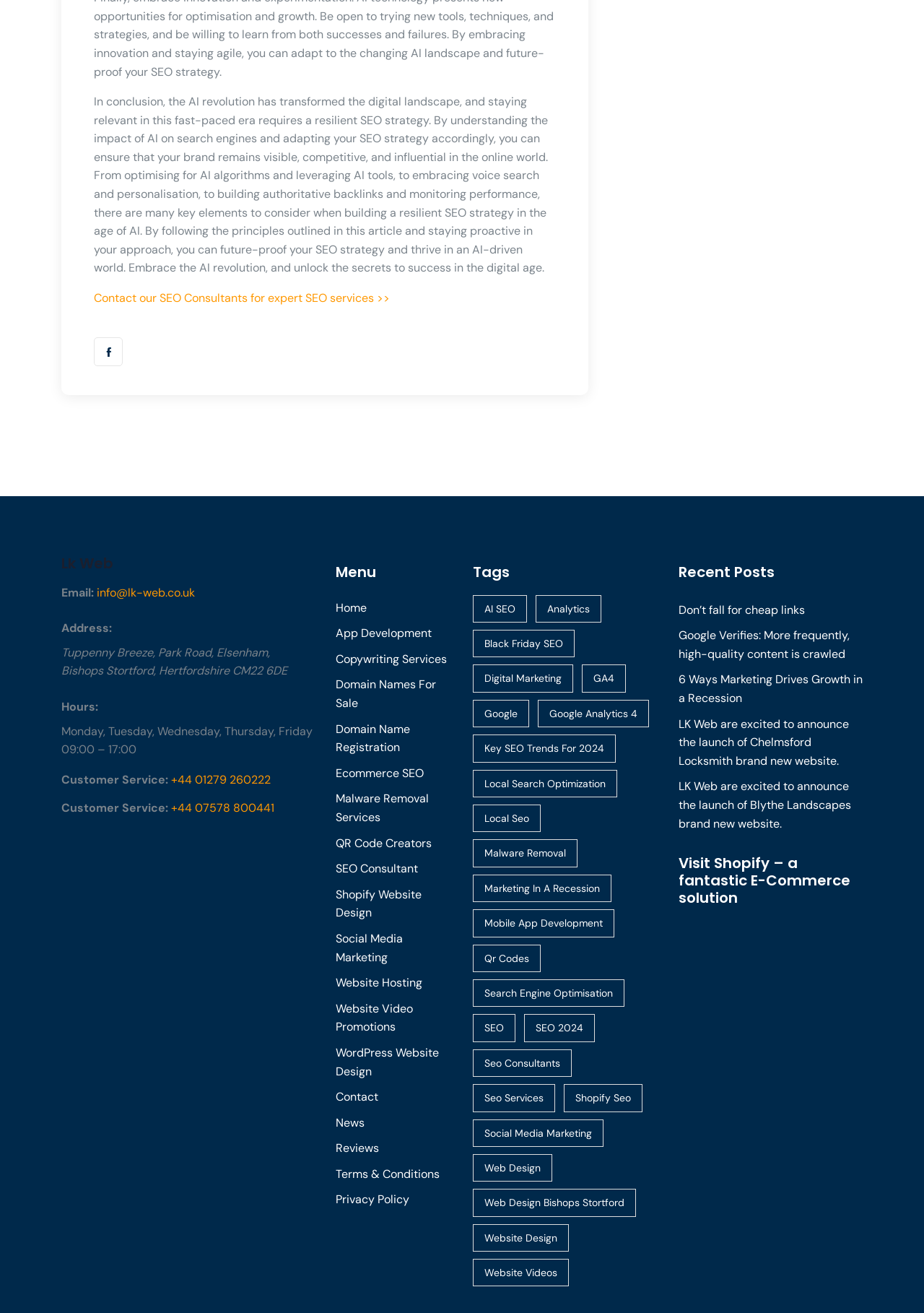Please predict the bounding box coordinates of the element's region where a click is necessary to complete the following instruction: "Learn about App Development services". The coordinates should be represented by four float numbers between 0 and 1, i.e., [left, top, right, bottom].

[0.363, 0.478, 0.467, 0.489]